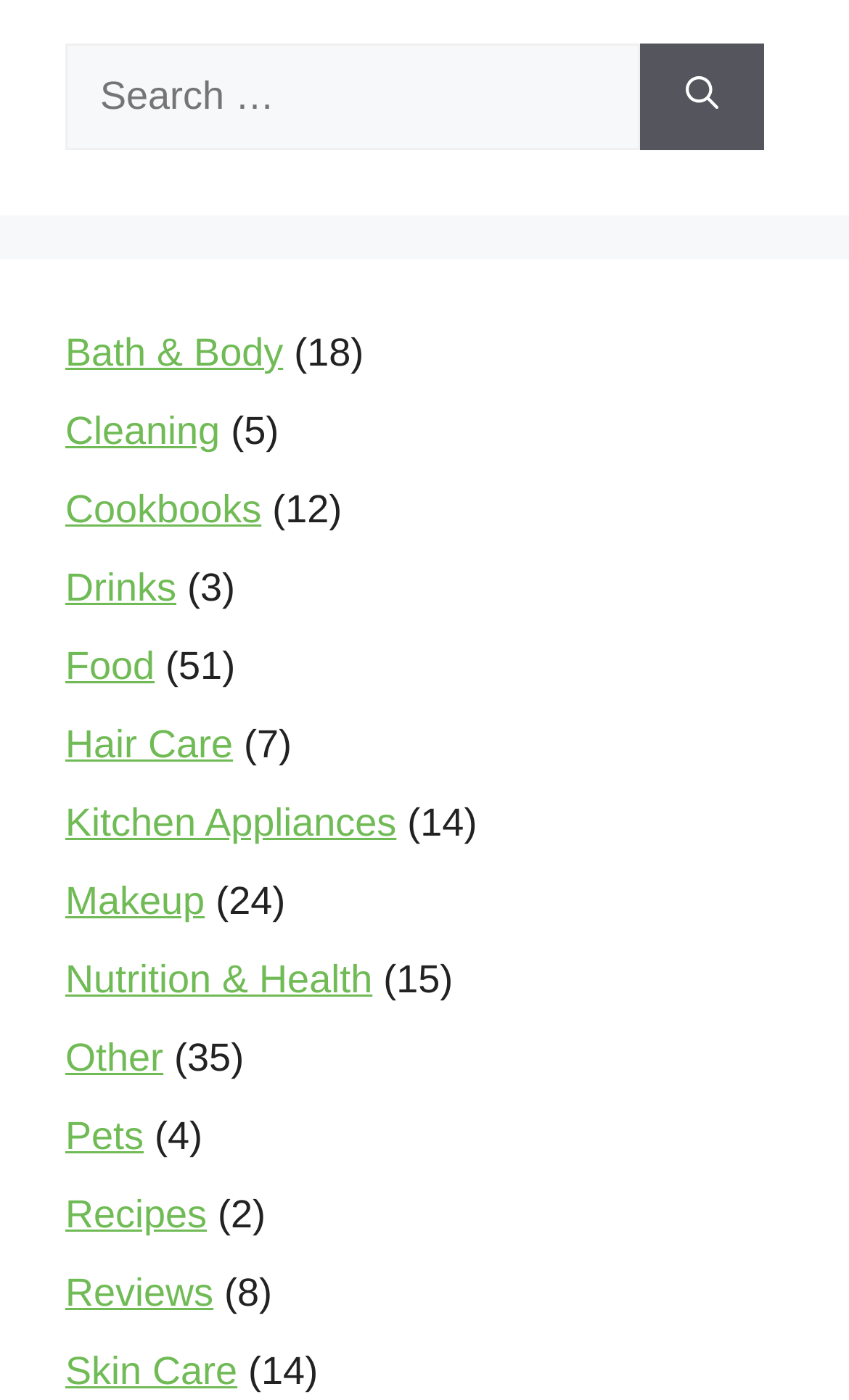Extract the bounding box coordinates of the UI element described by: "Kitchen Appliances". The coordinates should include four float numbers ranging from 0 to 1, e.g., [left, top, right, bottom].

[0.077, 0.572, 0.467, 0.603]